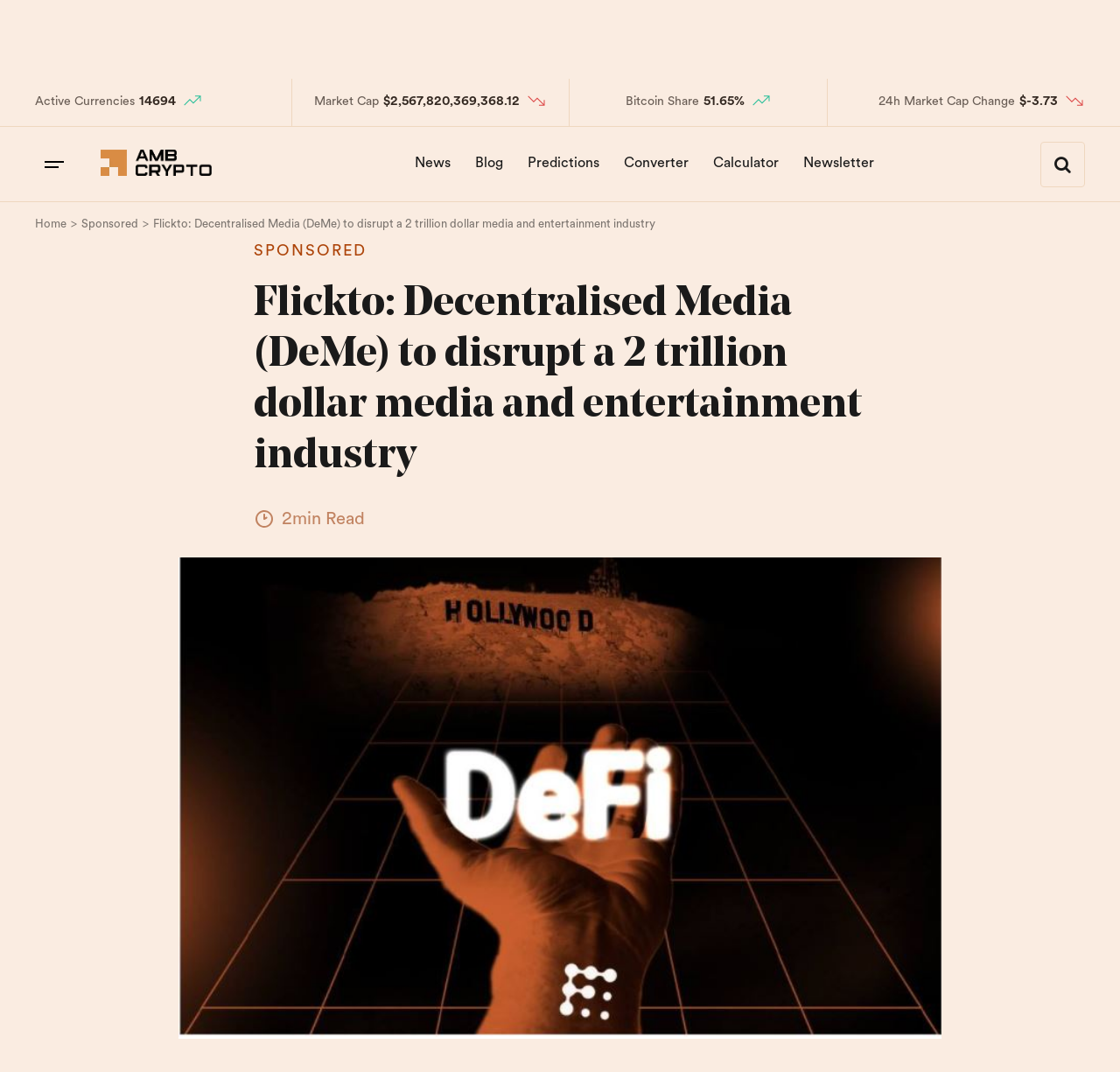Can you show the bounding box coordinates of the region to click on to complete the task described in the instruction: "Check the Converter tool"?

[0.548, 0.131, 0.624, 0.174]